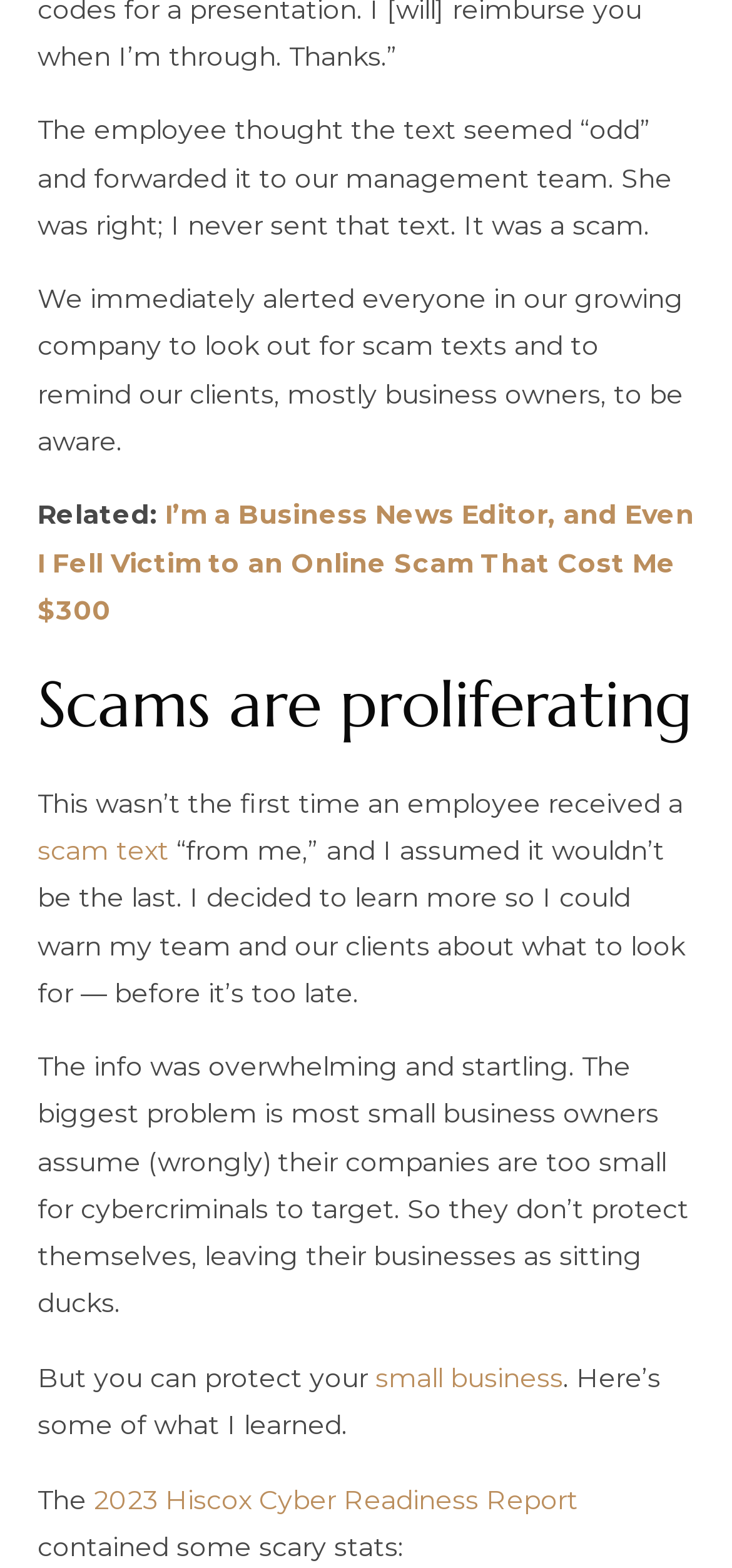What is the assumption made by small business owners?
Provide an in-depth answer to the question, covering all aspects.

The article states that small business owners assume they are too small to be targeted by cybercriminals, which is a wrong assumption. This assumption is mentioned in the text as a common misconception among small business owners.